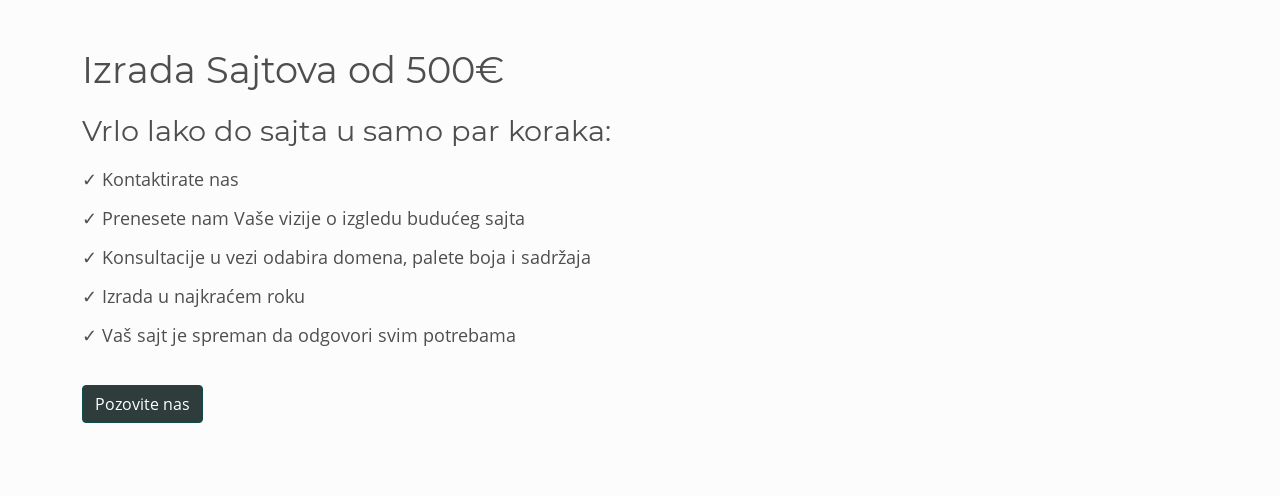Can you look at the image and give a comprehensive answer to the question:
How many steps are involved in the website creation process?

According to the descriptive text, the website creation process involves four steps: contacting the service provider, sharing the client's vision for the website, receiving consultations on domain selection and color schemes, and timely website creation that meets all personal needs.